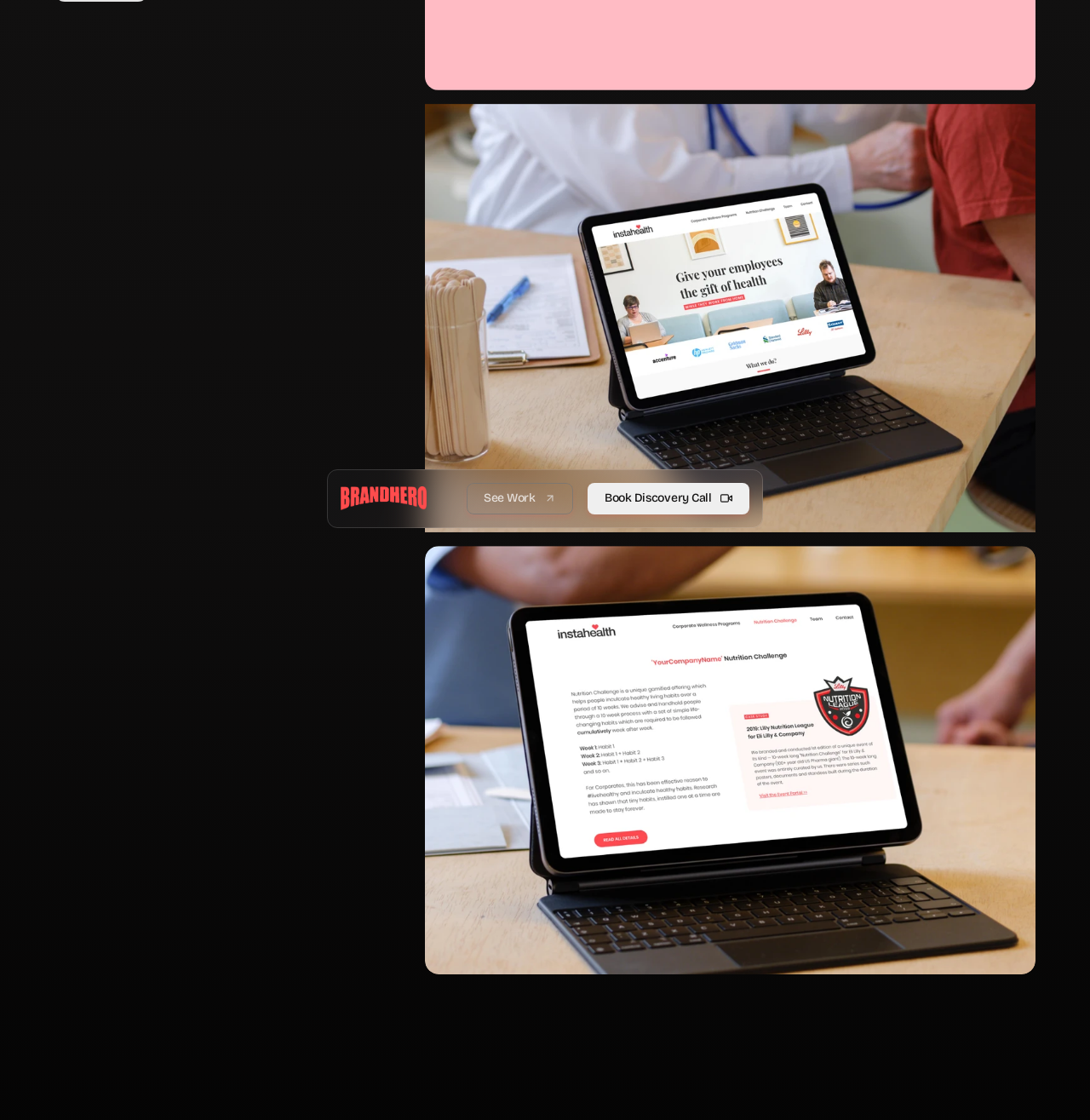Given the element description "Book Discovery Call" in the screenshot, predict the bounding box coordinates of that UI element.

[0.539, 0.431, 0.688, 0.459]